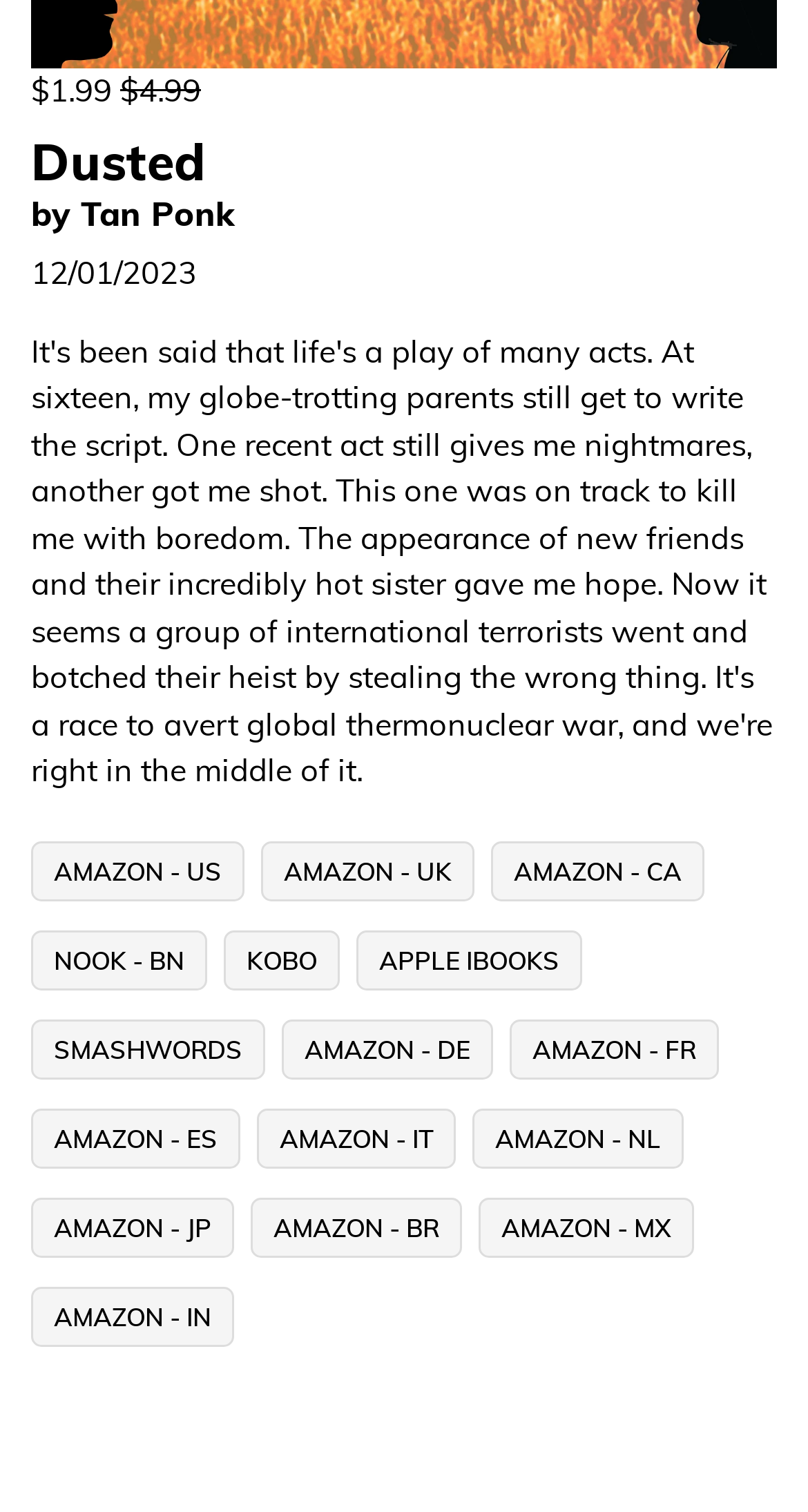Indicate the bounding box coordinates of the element that must be clicked to execute the instruction: "buy from KOBO". The coordinates should be given as four float numbers between 0 and 1, i.e., [left, top, right, bottom].

[0.277, 0.615, 0.421, 0.655]